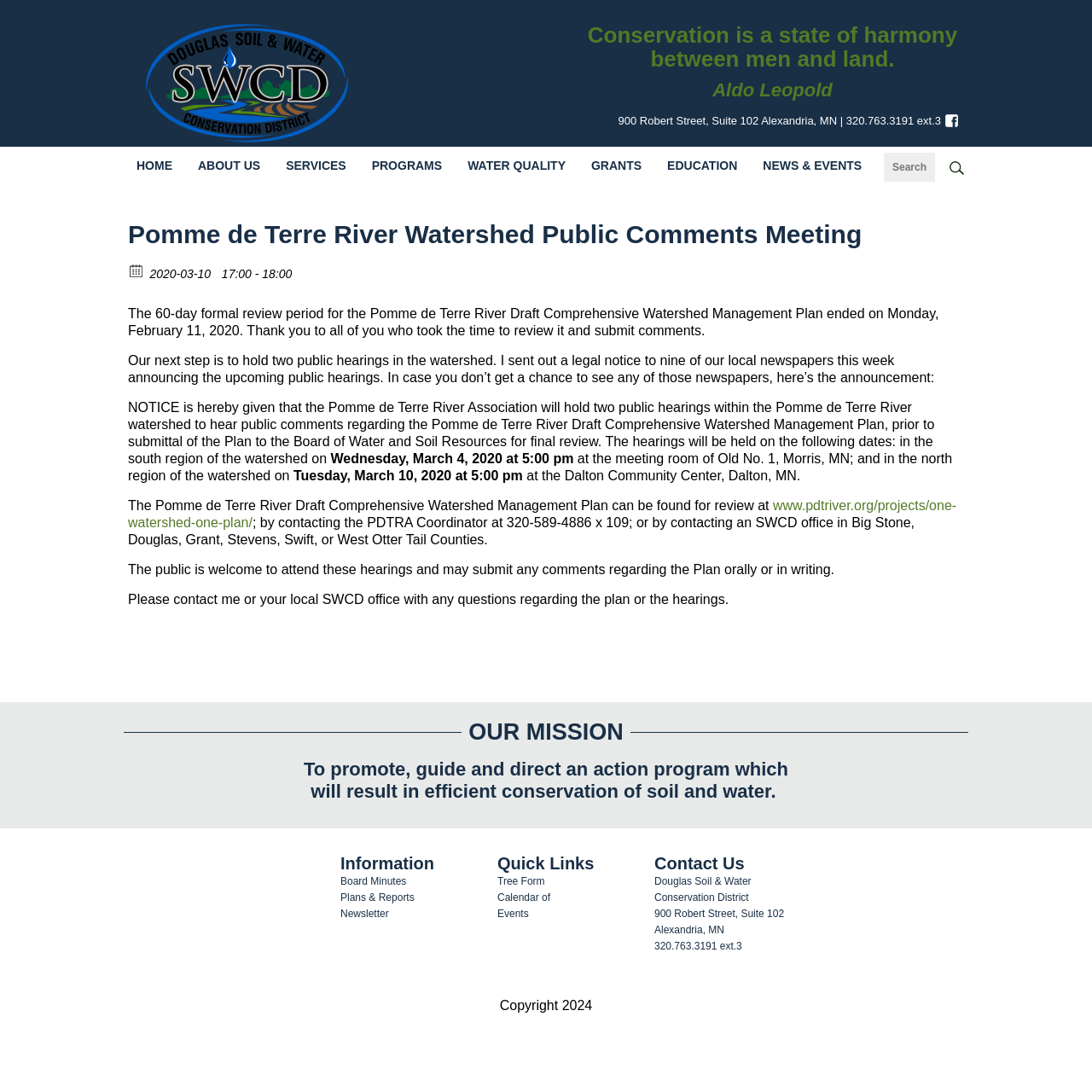Where is the Douglas Soil & Water Conservation District located?
Using the image provided, answer with just one word or phrase.

900 Robert Street, Suite 102 Alexandria, MN